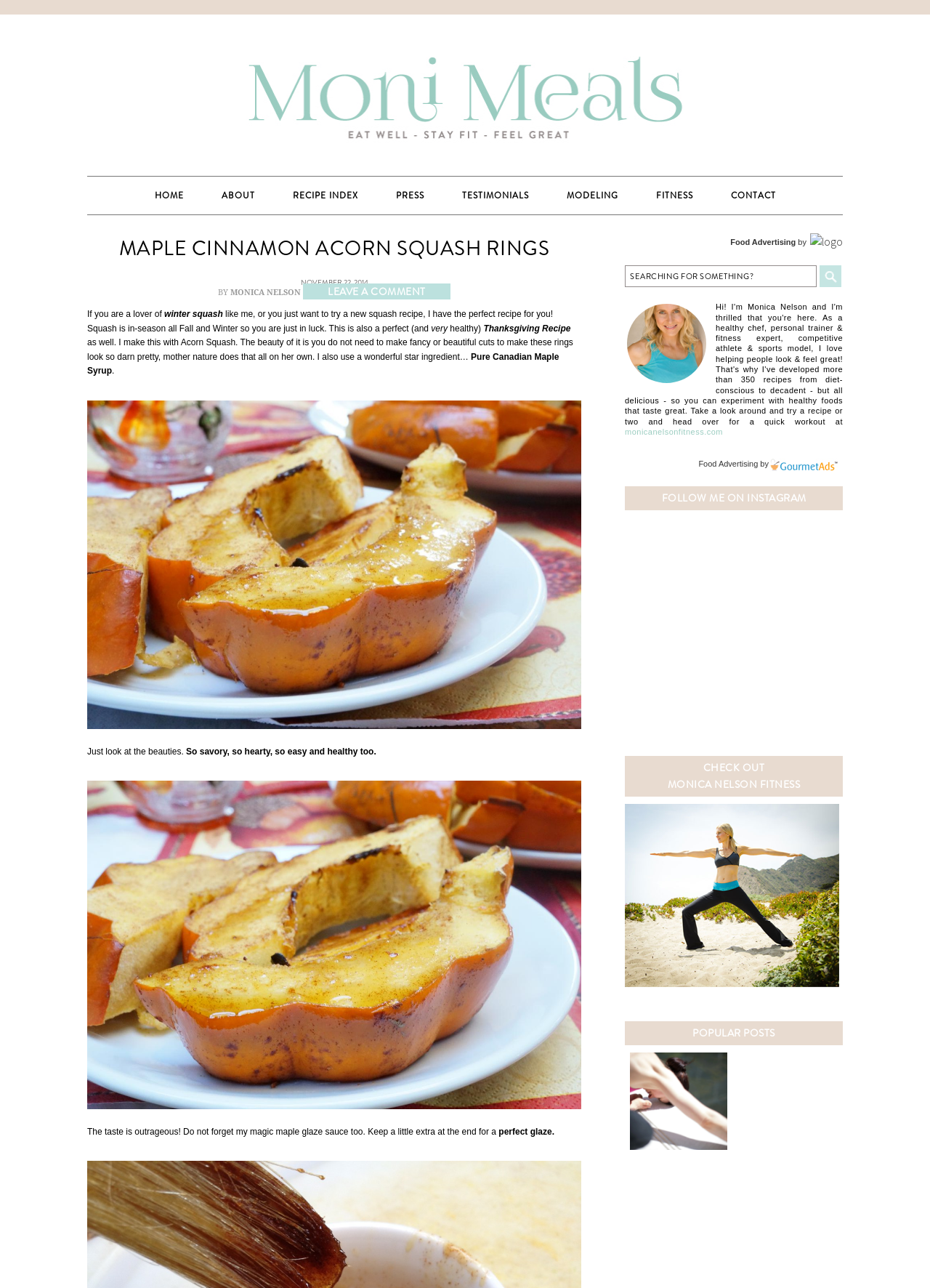Can you give a comprehensive explanation to the question given the content of the image?
What is the name of the fitness website mentioned?

The name of the fitness website mentioned can be found in the link 'monicanelsonfitness.com' which is located in the sidebar.